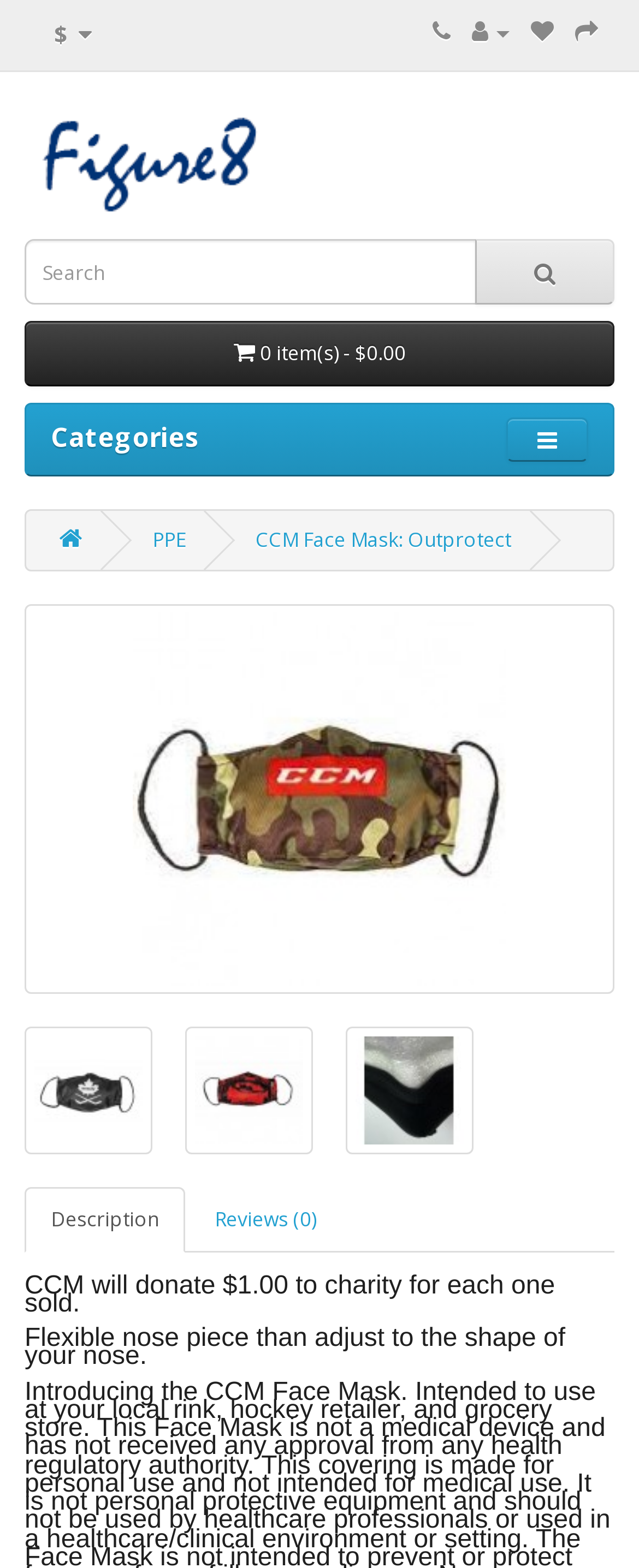What is the name of the website?
Based on the image, provide a one-word or brief-phrase response.

Figure 8 Skate Specialists